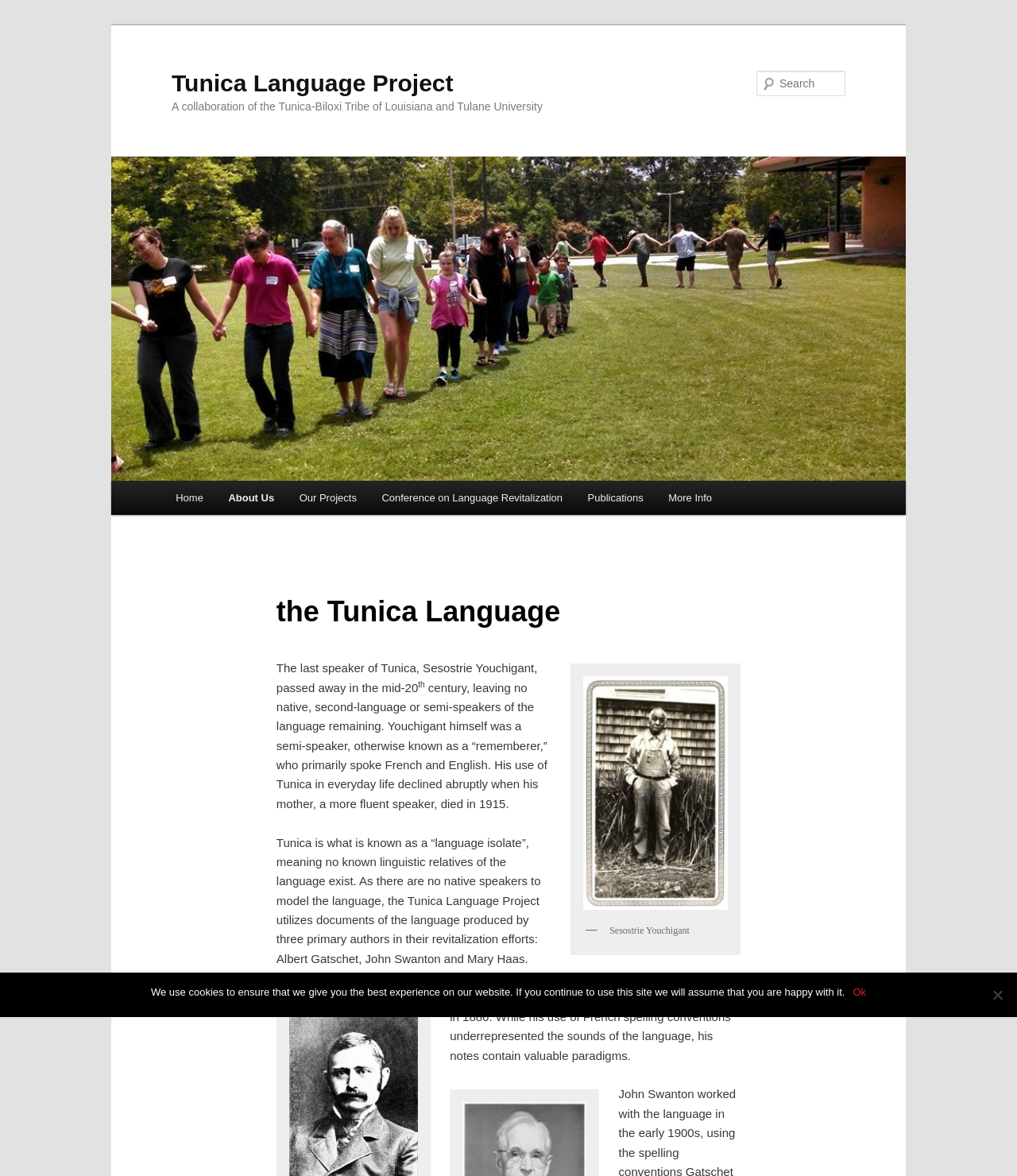What is the name of the last speaker of Tunica?
Please interpret the details in the image and answer the question thoroughly.

I found the answer by looking at the text content of the webpage, specifically the paragraph that starts with 'The last speaker of Tunica...' and it mentions the name 'Sesostrie Youchigant' as the last speaker of Tunica.